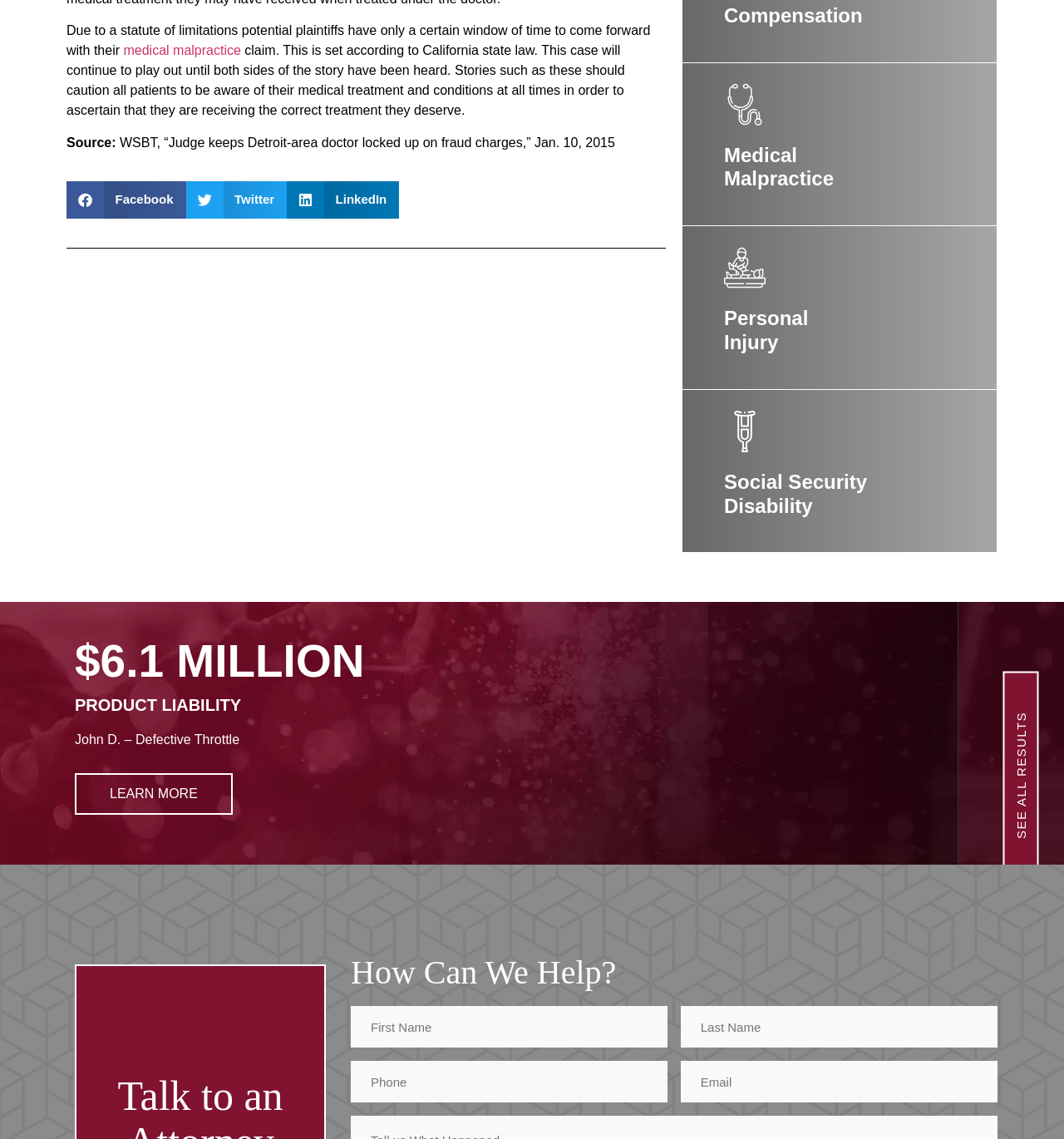Locate the bounding box coordinates of the item that should be clicked to fulfill the instruction: "Click the 'Medical Malpractice' link".

[0.68, 0.126, 0.784, 0.167]